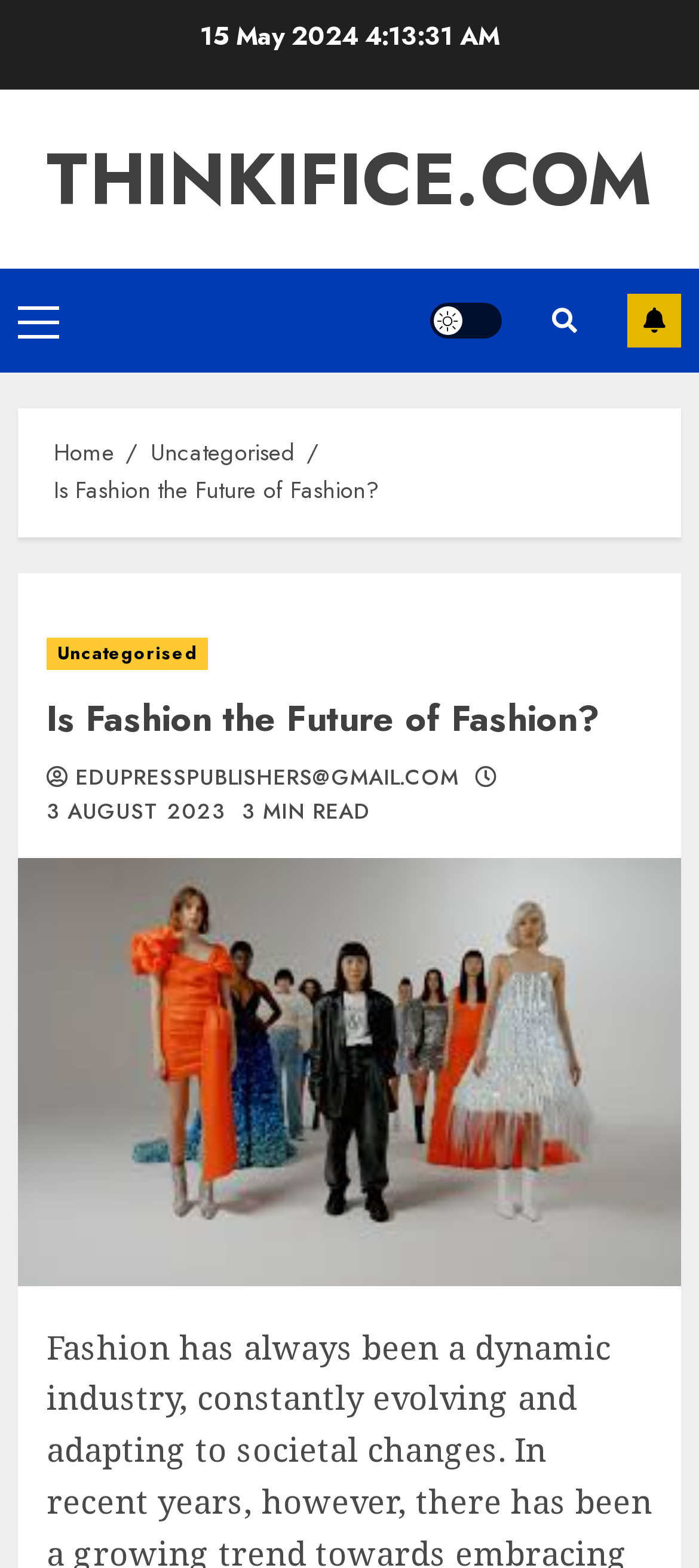Find the bounding box coordinates of the clickable region needed to perform the following instruction: "Discover Bilbao". The coordinates should be provided as four float numbers between 0 and 1, i.e., [left, top, right, bottom].

None